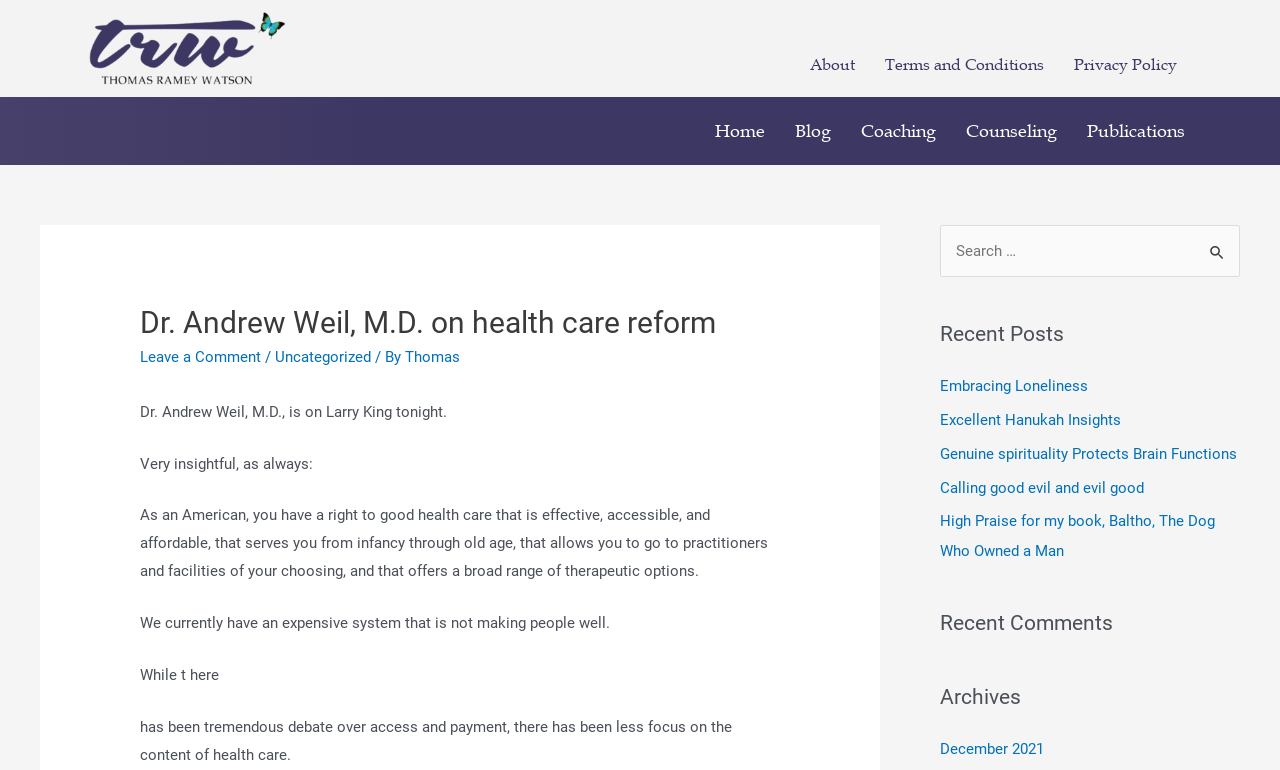From the screenshot, find the bounding box of the UI element matching this description: "October 2021". Supply the bounding box coordinates in the form [left, top, right, bottom], each a float between 0 and 1.

None